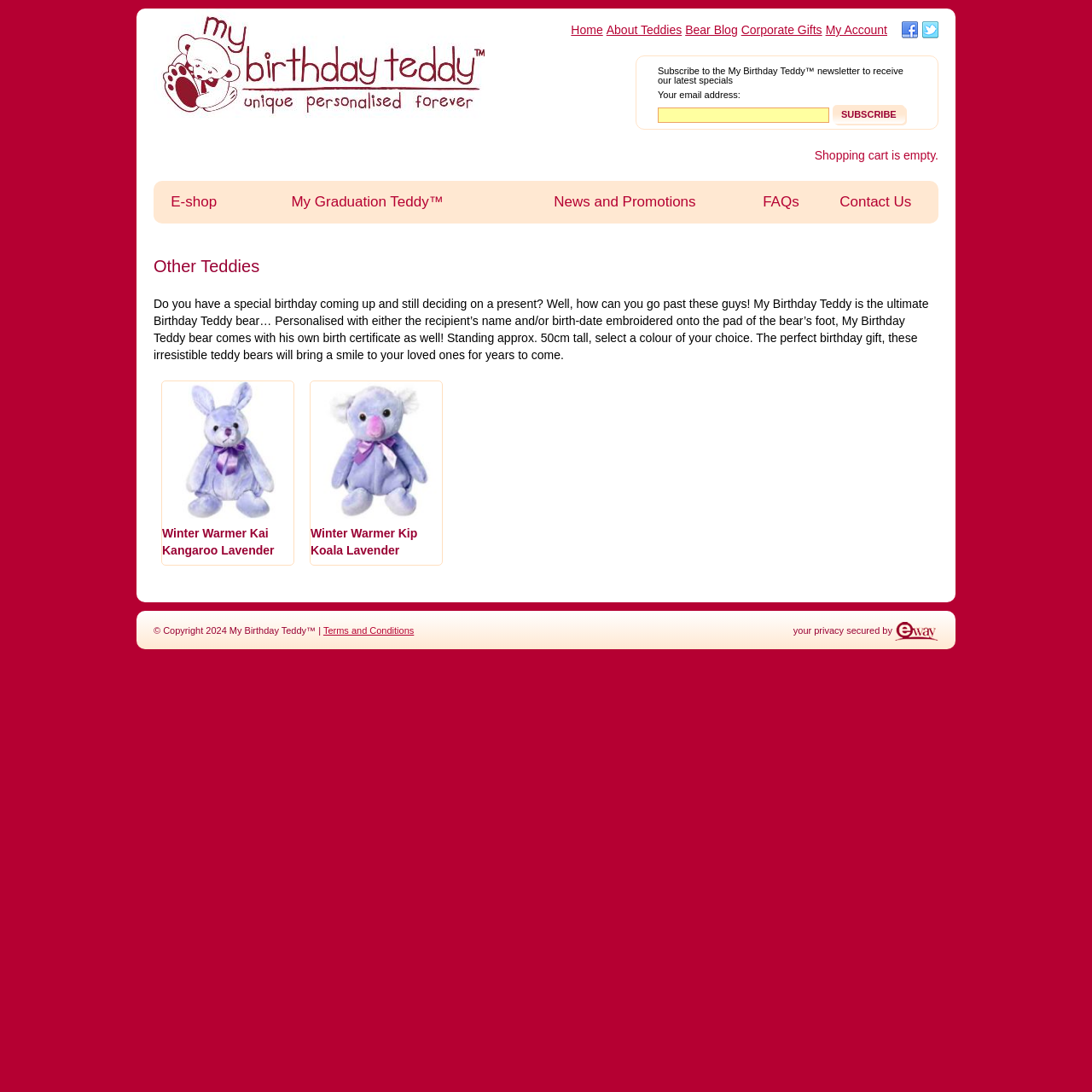Pinpoint the bounding box coordinates of the clickable area needed to execute the instruction: "Click on the 'Home' link". The coordinates should be specified as four float numbers between 0 and 1, i.e., [left, top, right, bottom].

None